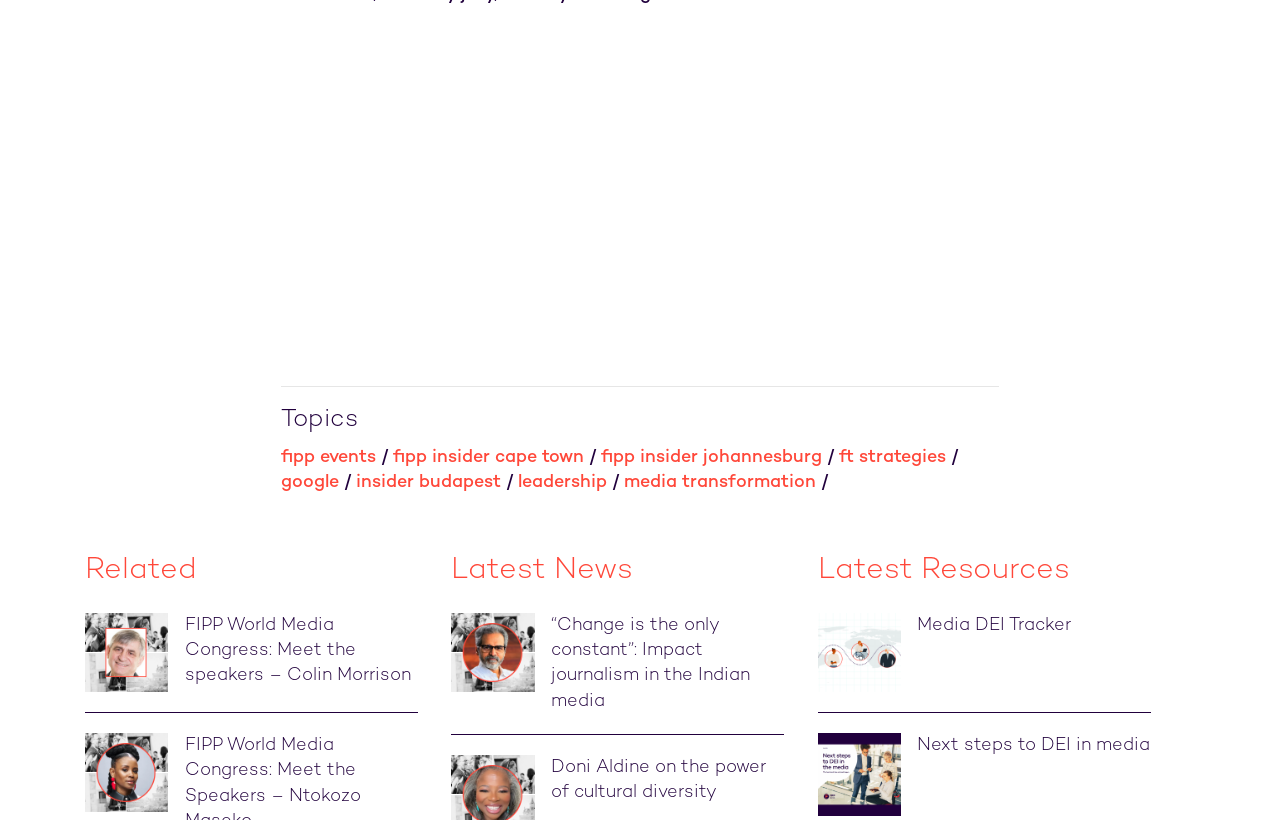Please identify the bounding box coordinates of the element on the webpage that should be clicked to follow this instruction: "Explore 'Latest News'". The bounding box coordinates should be given as four float numbers between 0 and 1, formatted as [left, top, right, bottom].

[0.353, 0.677, 0.613, 0.717]